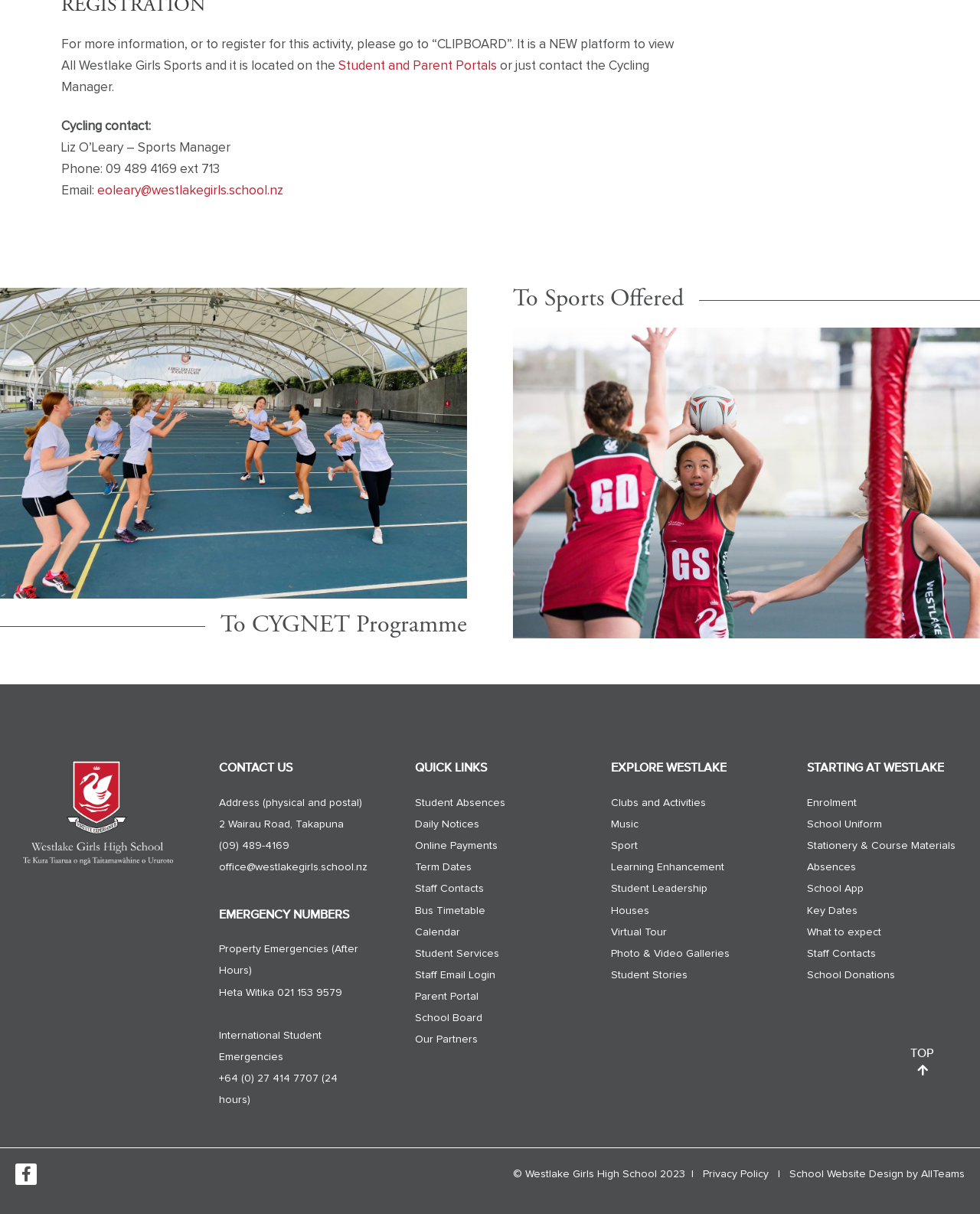What is the address of Westlake Girls High School?
From the screenshot, supply a one-word or short-phrase answer.

2 Wairau Road, Takapuna